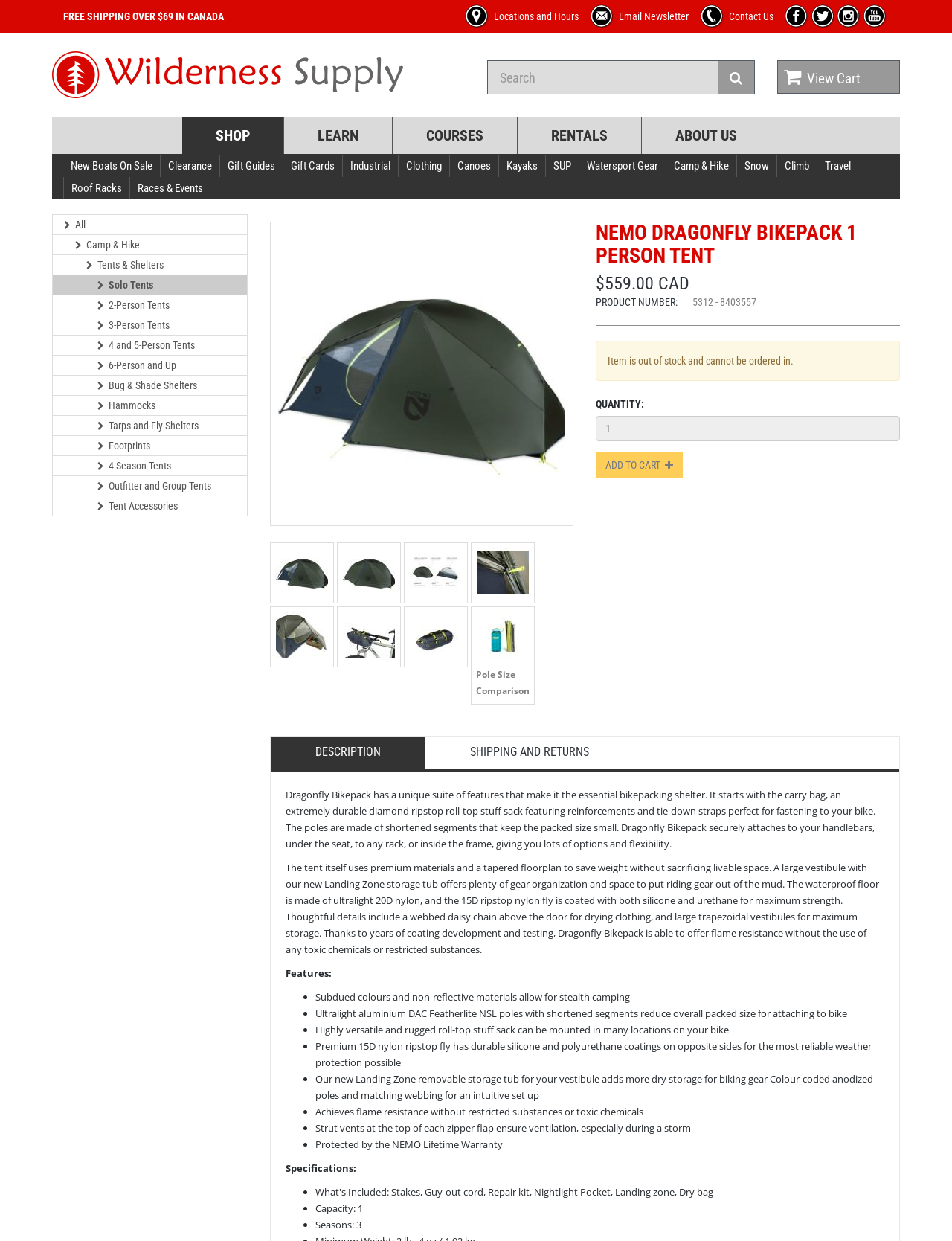Determine the bounding box coordinates of the region to click in order to accomplish the following instruction: "Search for products". Provide the coordinates as four float numbers between 0 and 1, specifically [left, top, right, bottom].

[0.512, 0.049, 0.755, 0.076]